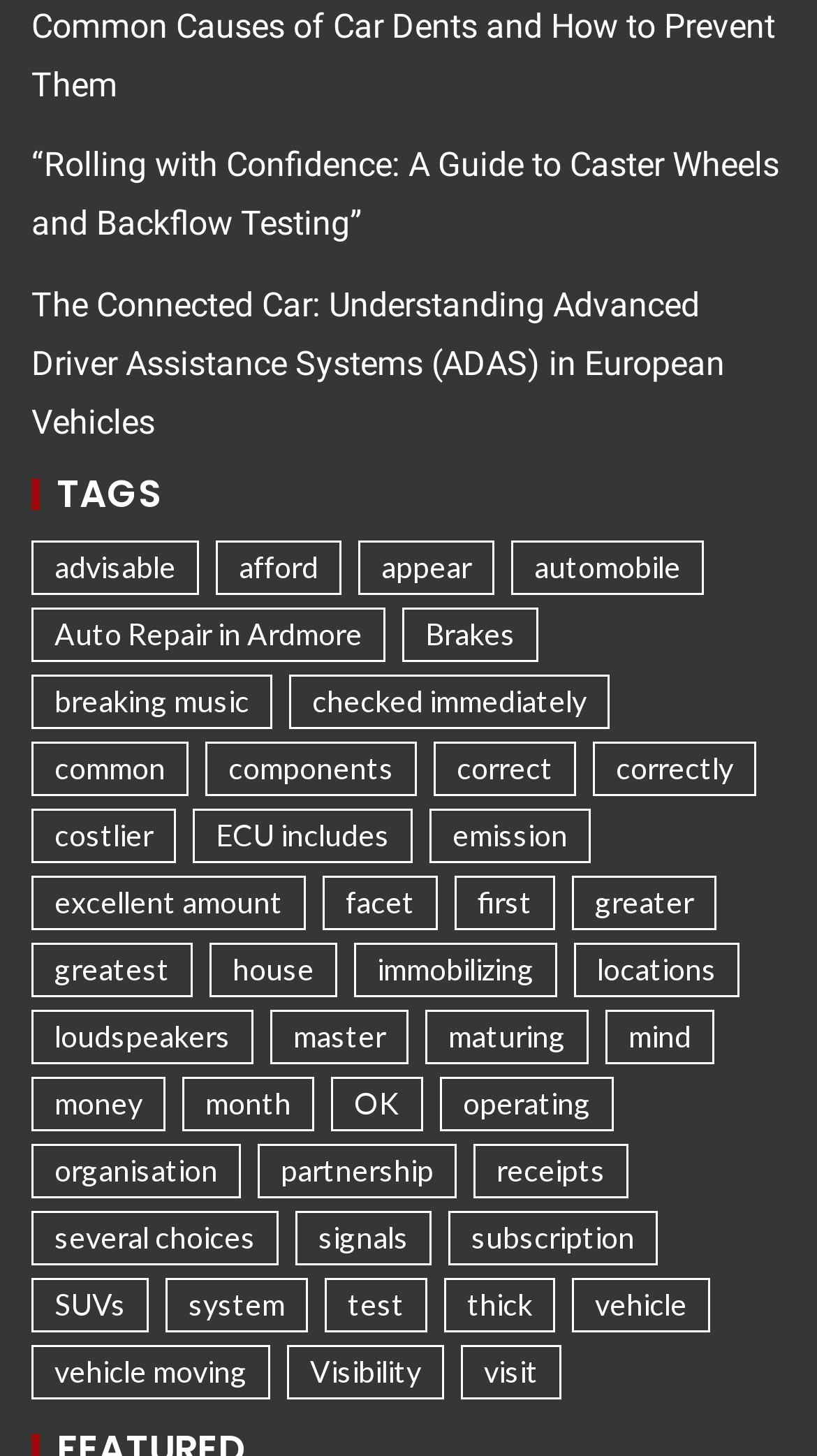Please identify the bounding box coordinates of the region to click in order to complete the task: "Explore advanced driver assistance systems in European vehicles". The coordinates must be four float numbers between 0 and 1, specified as [left, top, right, bottom].

[0.038, 0.195, 0.887, 0.304]